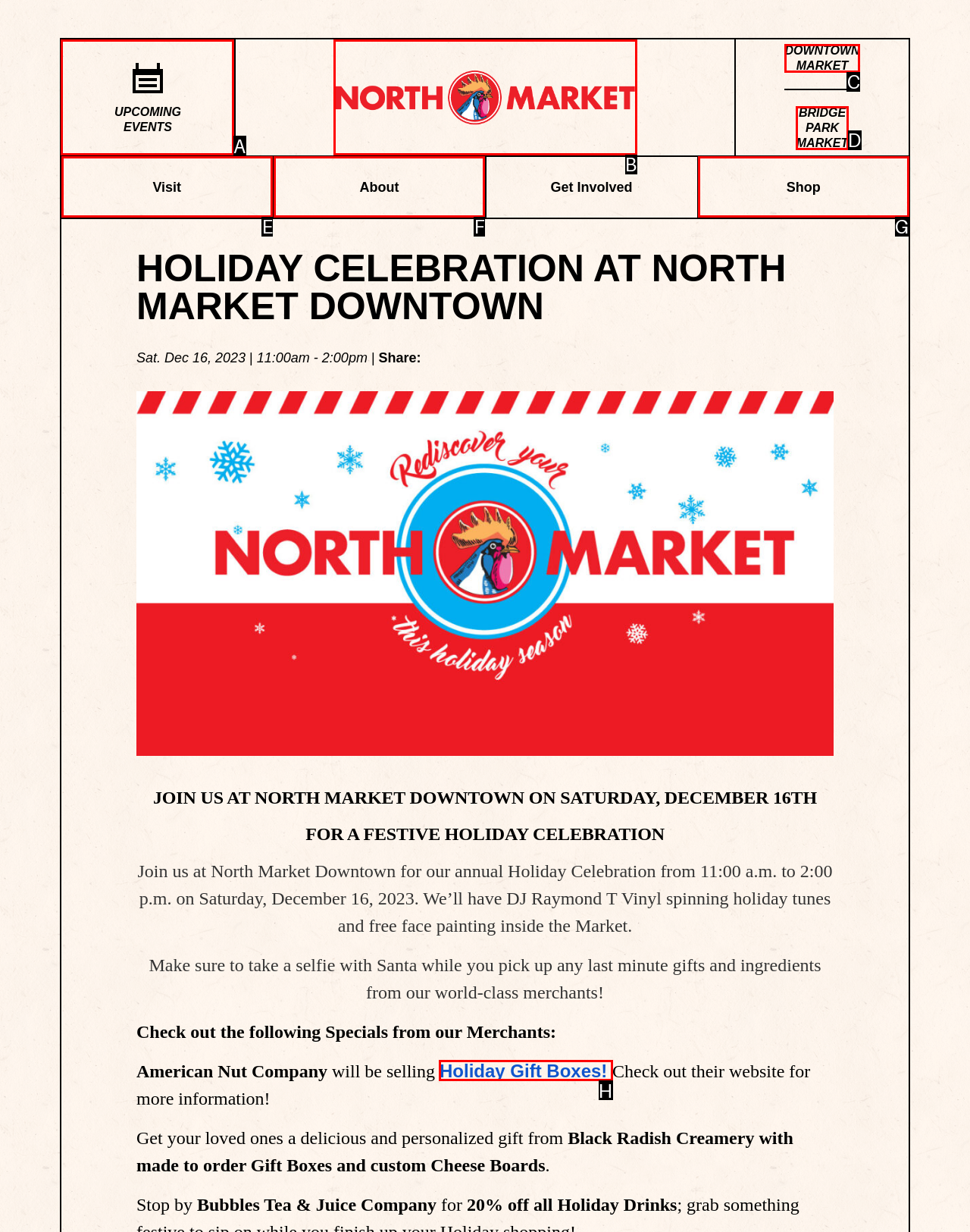Choose the letter of the element that should be clicked to complete the task: Toggle the Table of Content
Answer with the letter from the possible choices.

None